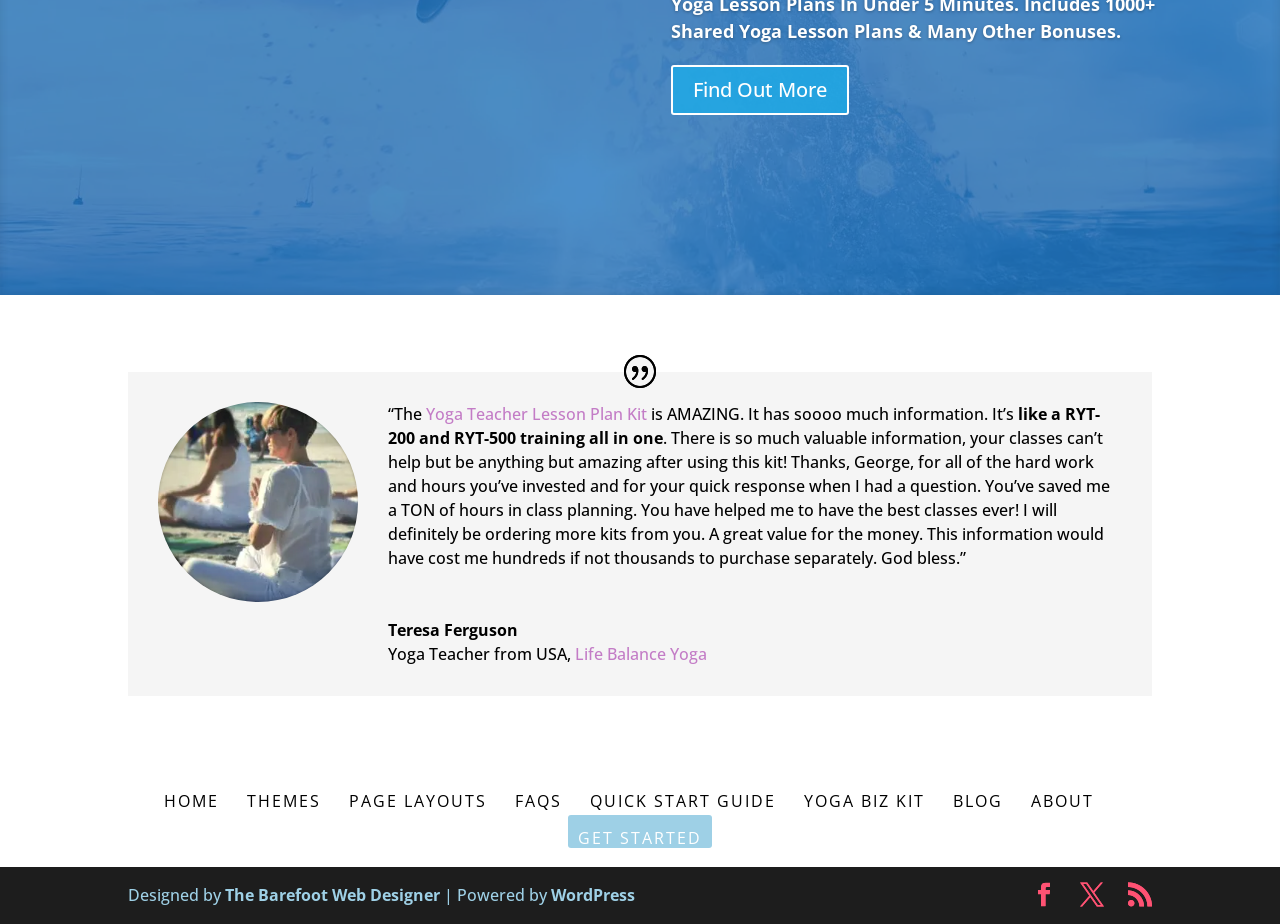Please locate the clickable area by providing the bounding box coordinates to follow this instruction: "Click the link to view Master Minds".

None